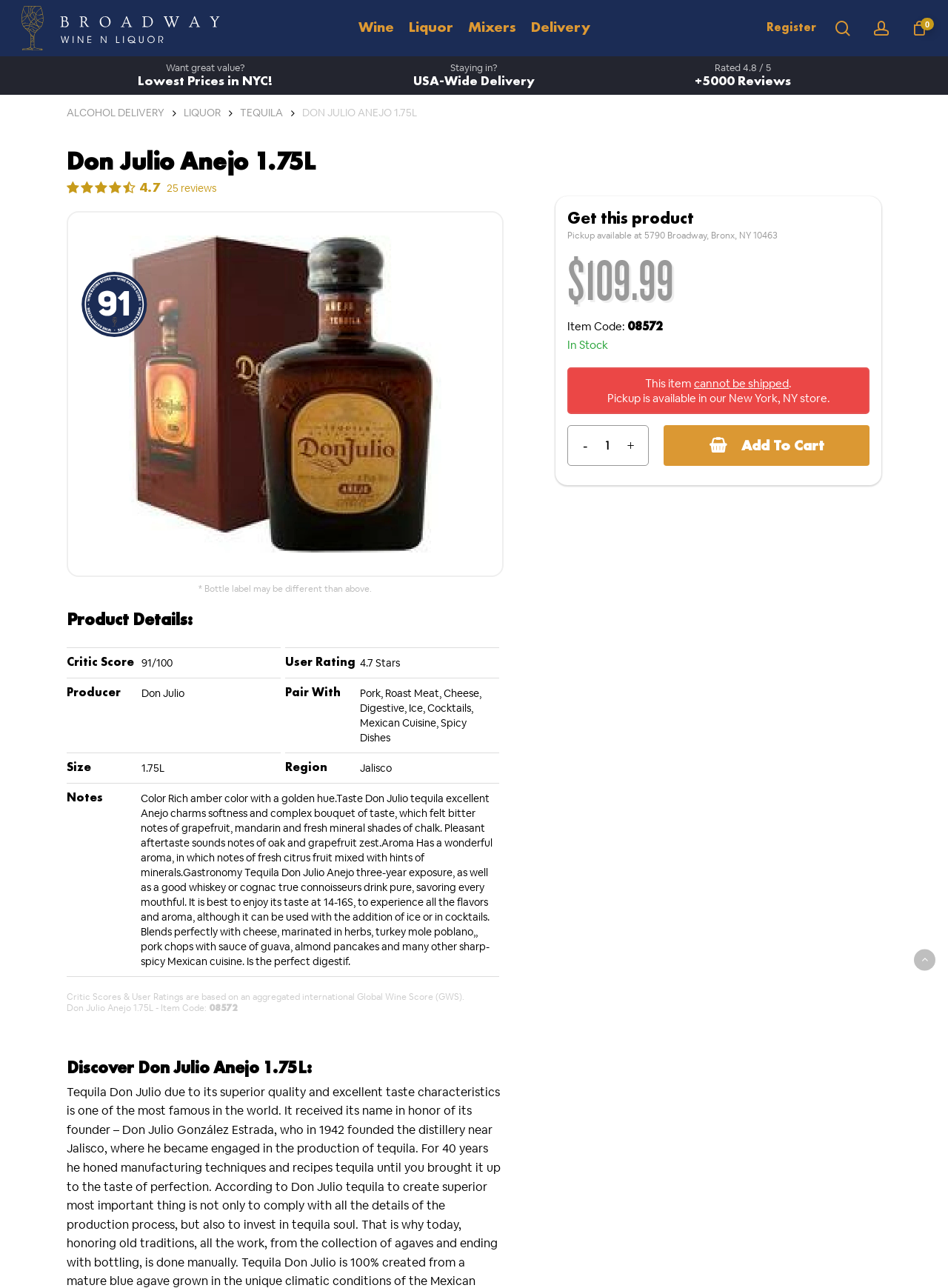Reply to the question below using a single word or brief phrase:
What is the price of the wine?

$109.99